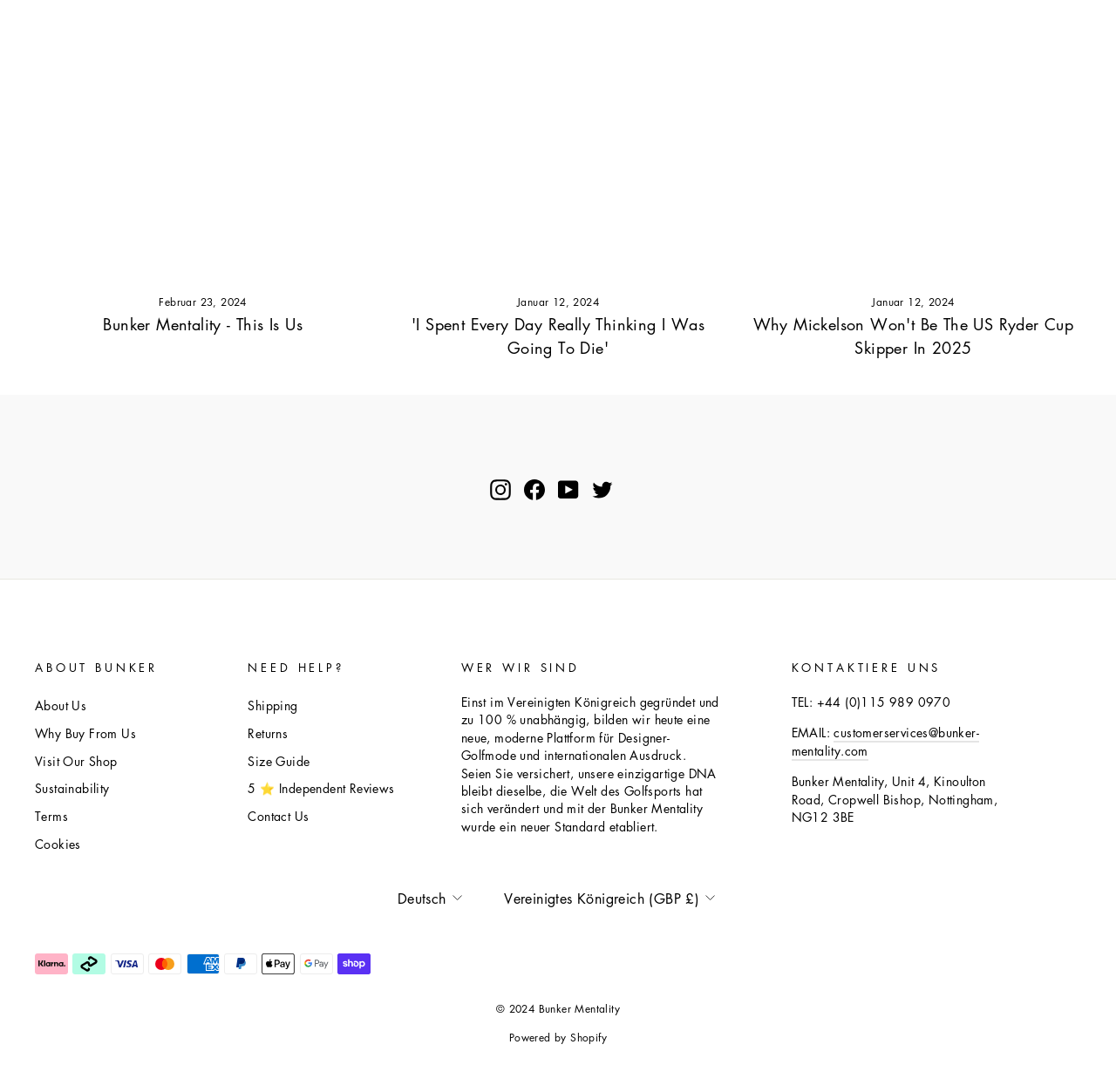Identify the bounding box coordinates of the region I need to click to complete this instruction: "Select language 'Deutsch'".

[0.351, 0.811, 0.422, 0.833]